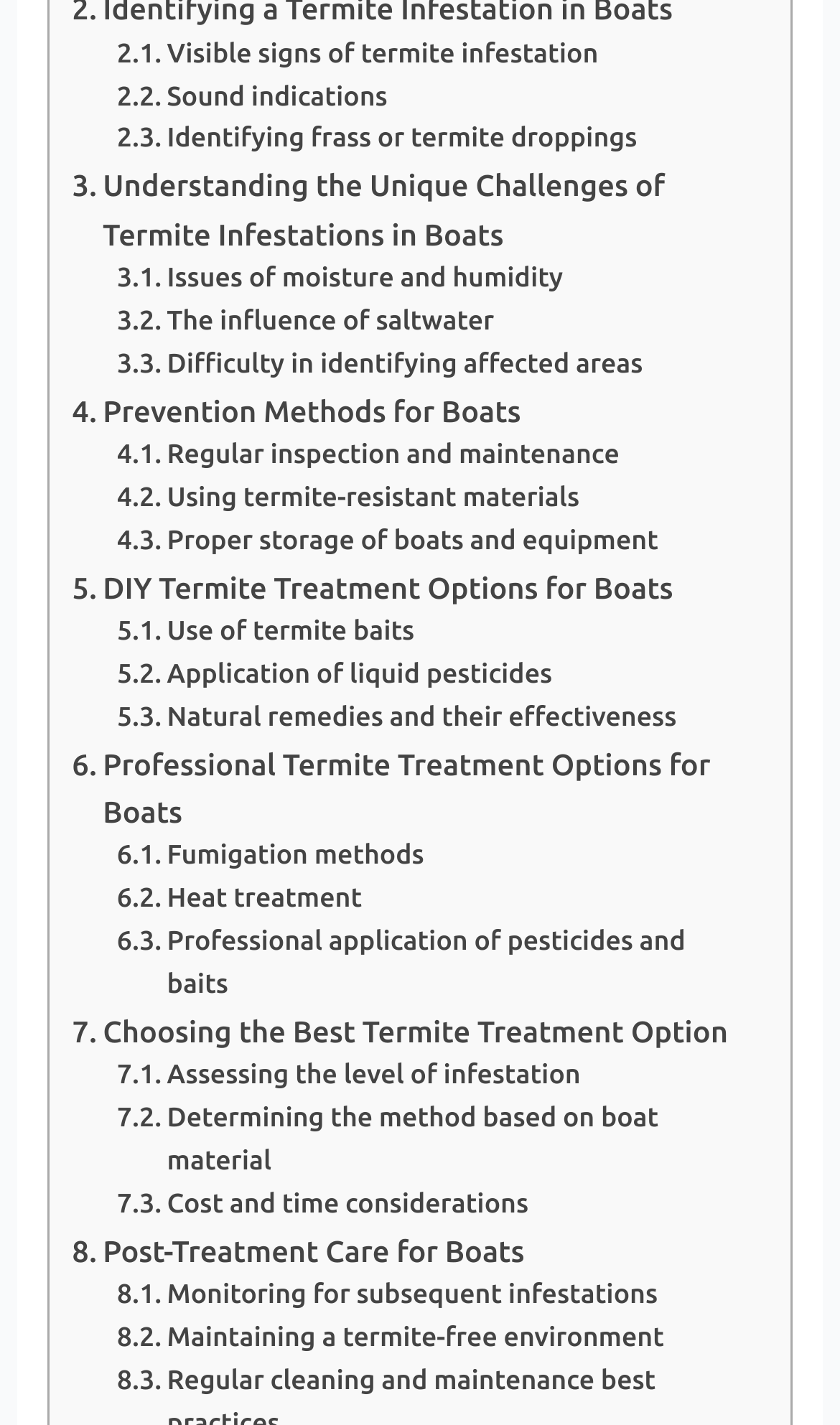Identify the bounding box coordinates of the element to click to follow this instruction: 'Discover professional termite treatment options for boats'. Ensure the coordinates are four float values between 0 and 1, provided as [left, top, right, bottom].

[0.086, 0.519, 0.889, 0.586]